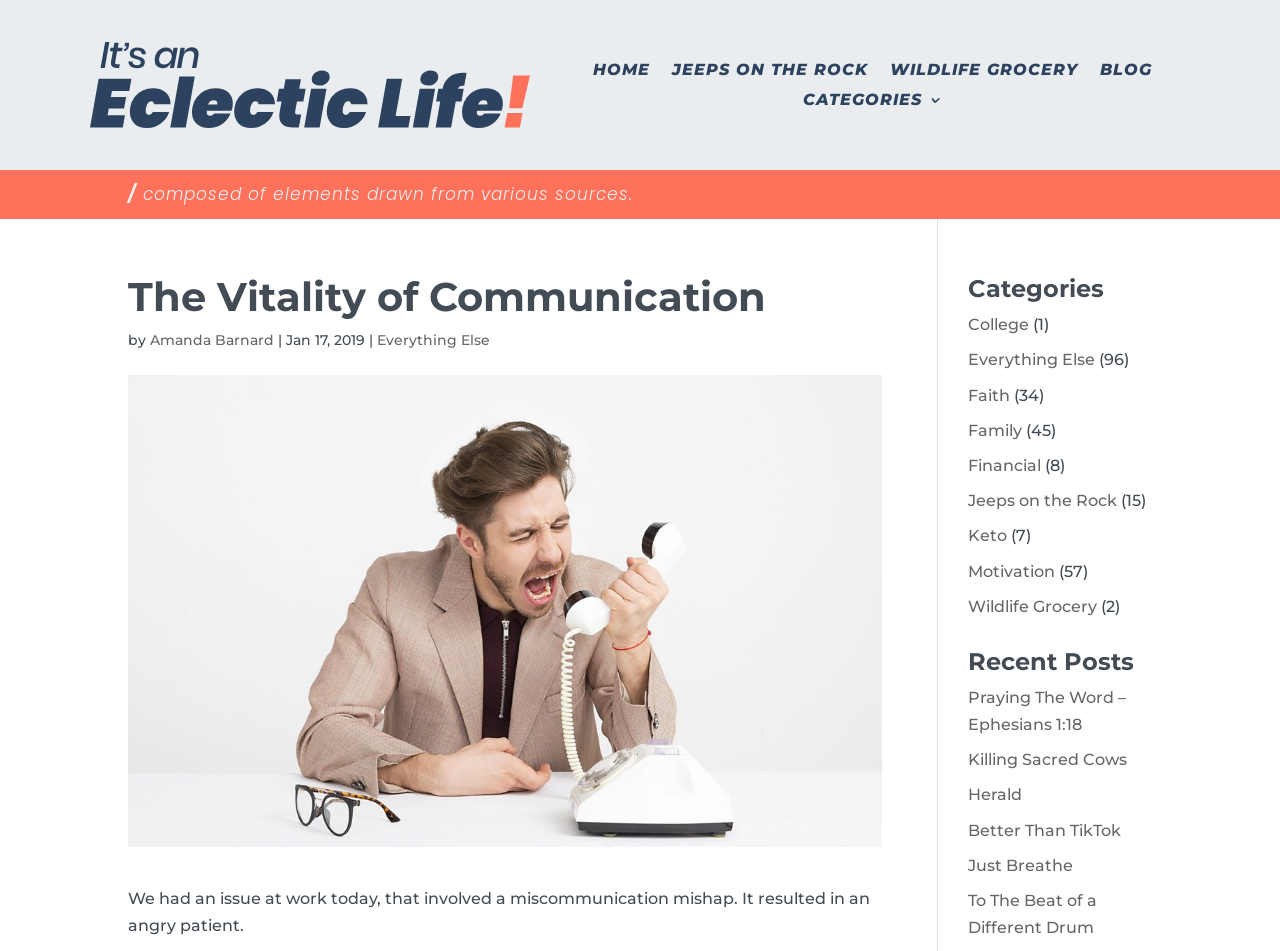Determine the bounding box coordinates of the section to be clicked to follow the instruction: "read the blog". The coordinates should be given as four float numbers between 0 and 1, formatted as [left, top, right, bottom].

[0.859, 0.066, 0.9, 0.089]